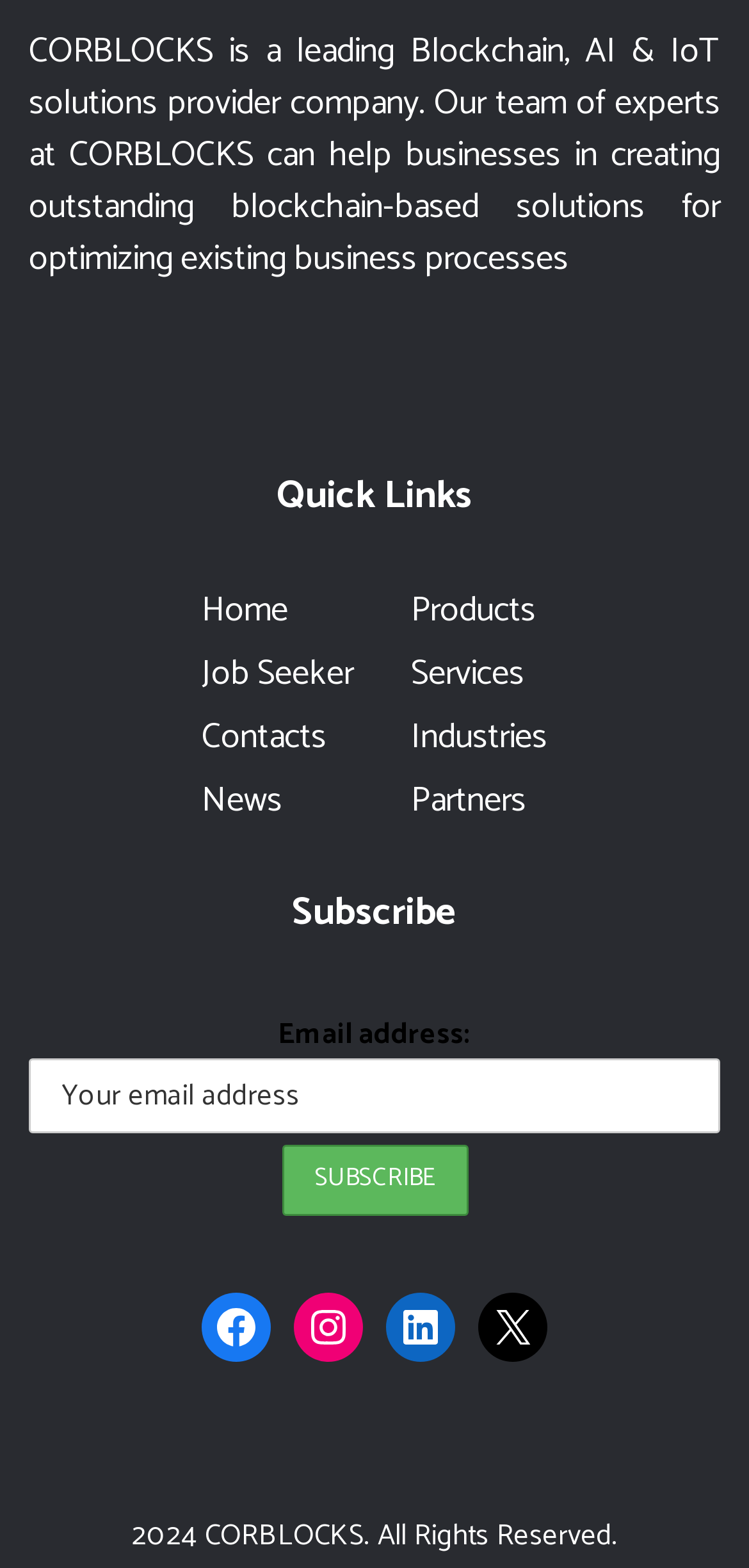Please answer the following question using a single word or phrase: 
What is the purpose of the textbox?

Email address